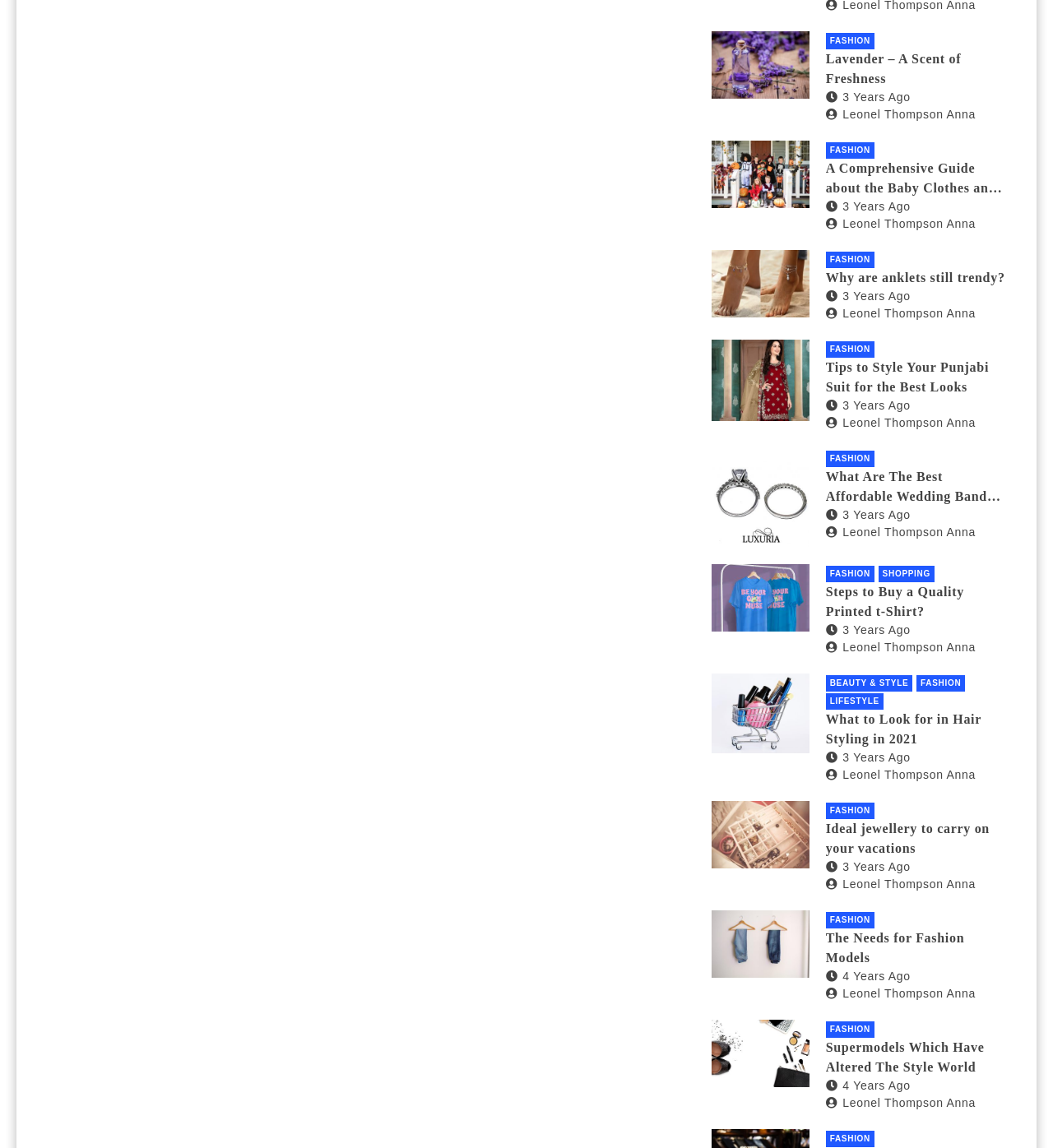Please reply with a single word or brief phrase to the question: 
What is the position of the image 'A Comprehensive Guide about the Baby Clothes and Cosplay Costumes' on the webpage?

Top-left